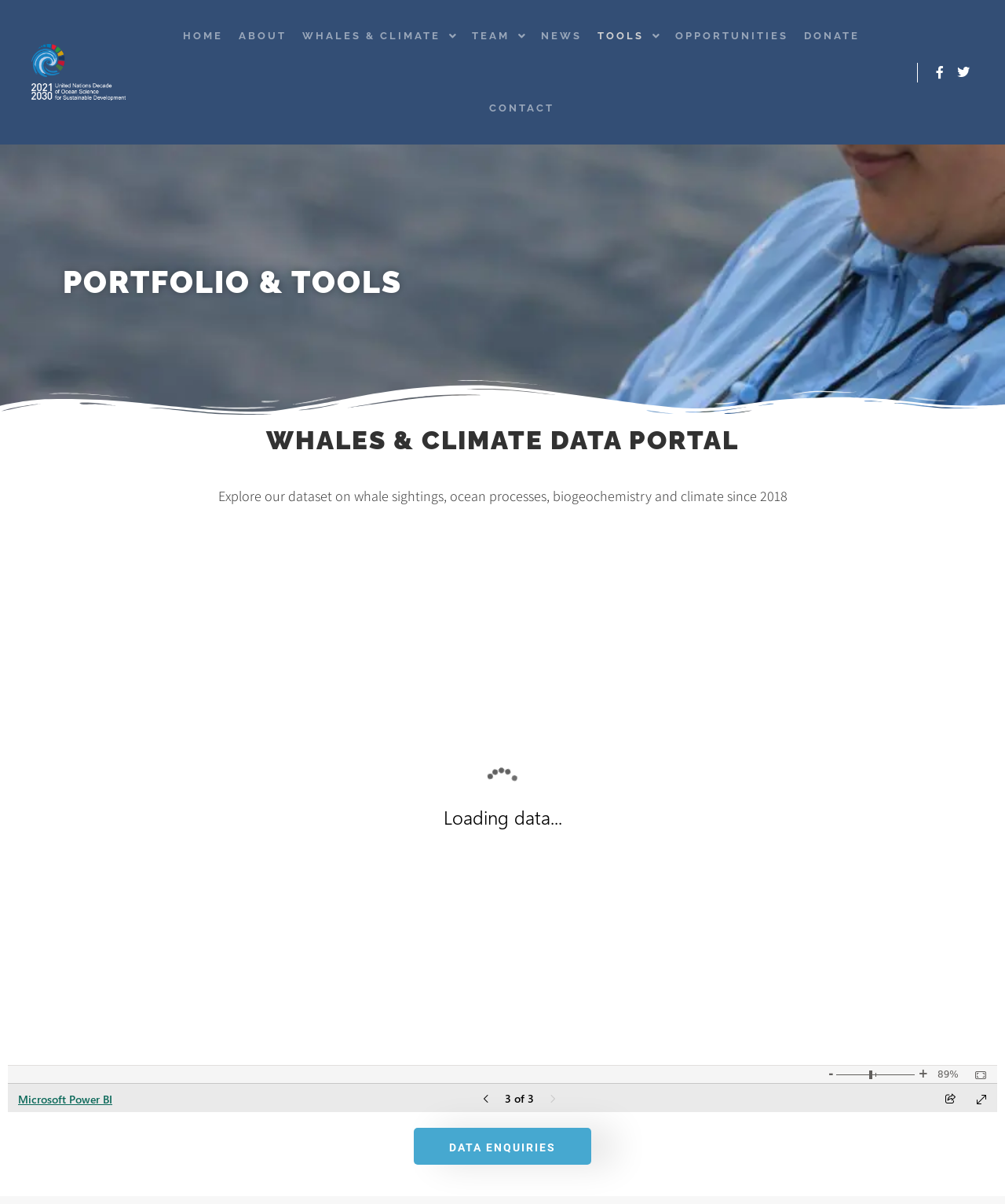Provide the bounding box coordinates of the HTML element described by the text: "Contact". The coordinates should be in the format [left, top, right, bottom] with values between 0 and 1.

[0.479, 0.06, 0.559, 0.12]